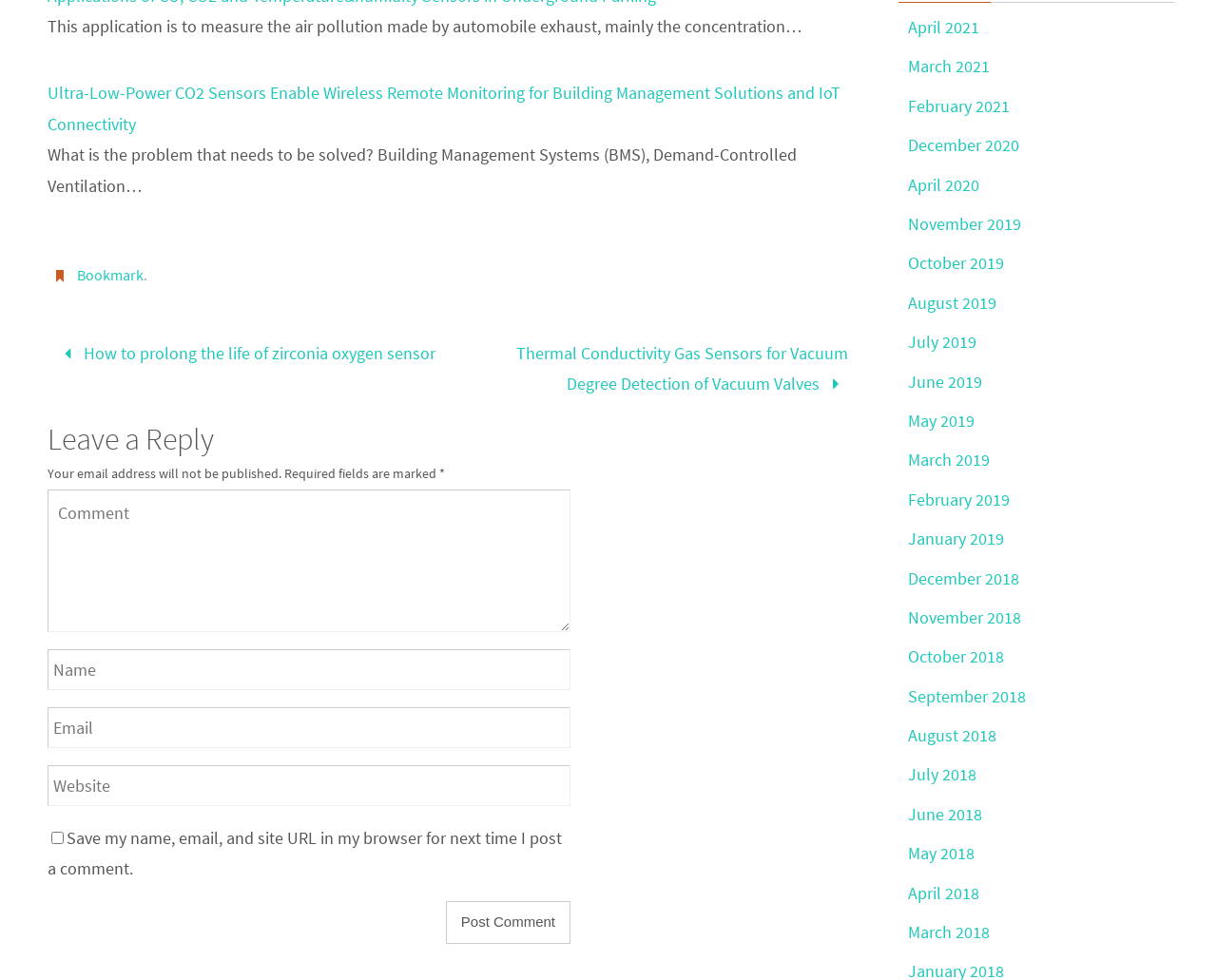What type of sensors are mentioned in the links?
Answer the question in as much detail as possible.

The links on the webpage mention specific types of sensors, including Ultra-Low-Power CO2 Sensors and zirconia oxygen sensors. These sensors are likely related to the measurement of air pollution, which is the main topic of the webpage.